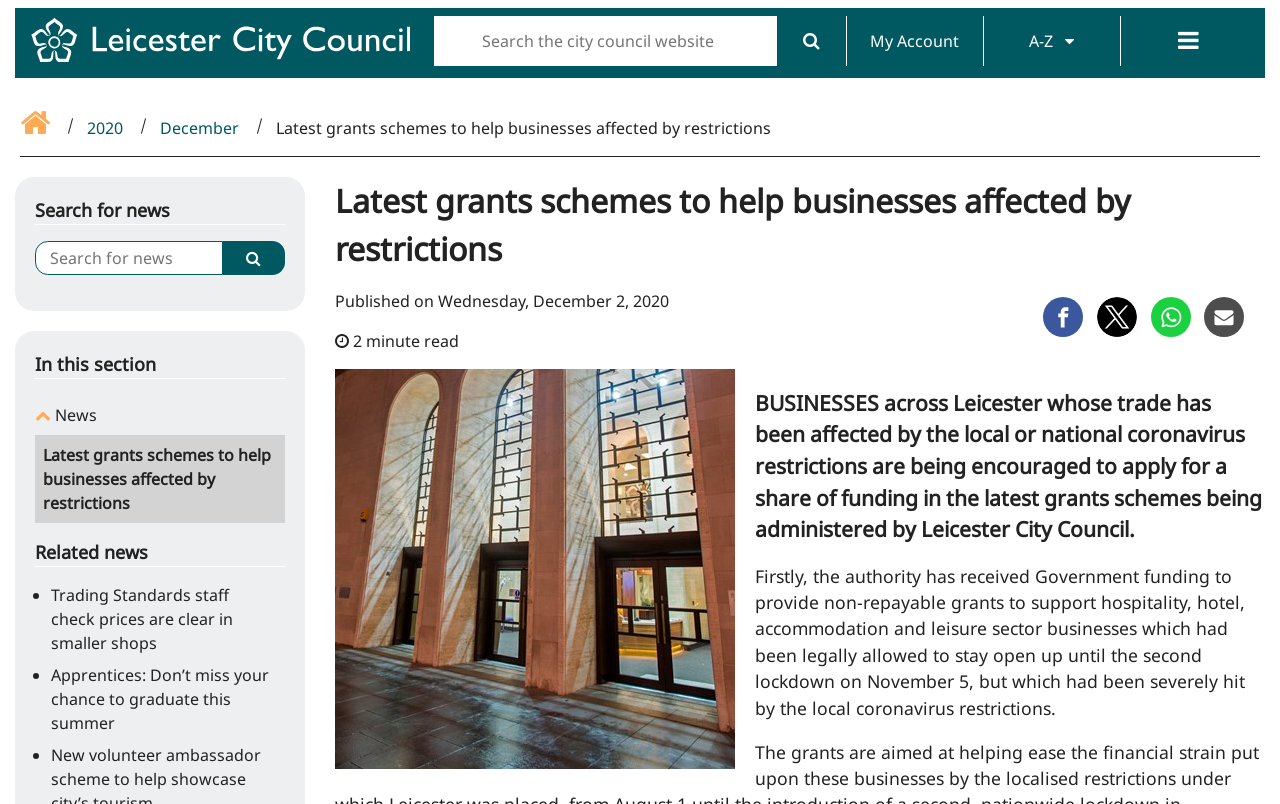Utilize the information from the image to answer the question in detail:
What is the date of publication of the article?

I found the answer by reading the static text 'Published on Wednesday, December 2, 2020' which provides the publication date of the article.